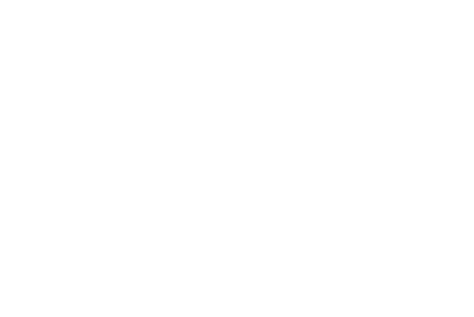What is the focus of the agile methodology?
Please provide a single word or phrase as your answer based on the image.

Efficiency and adaptability